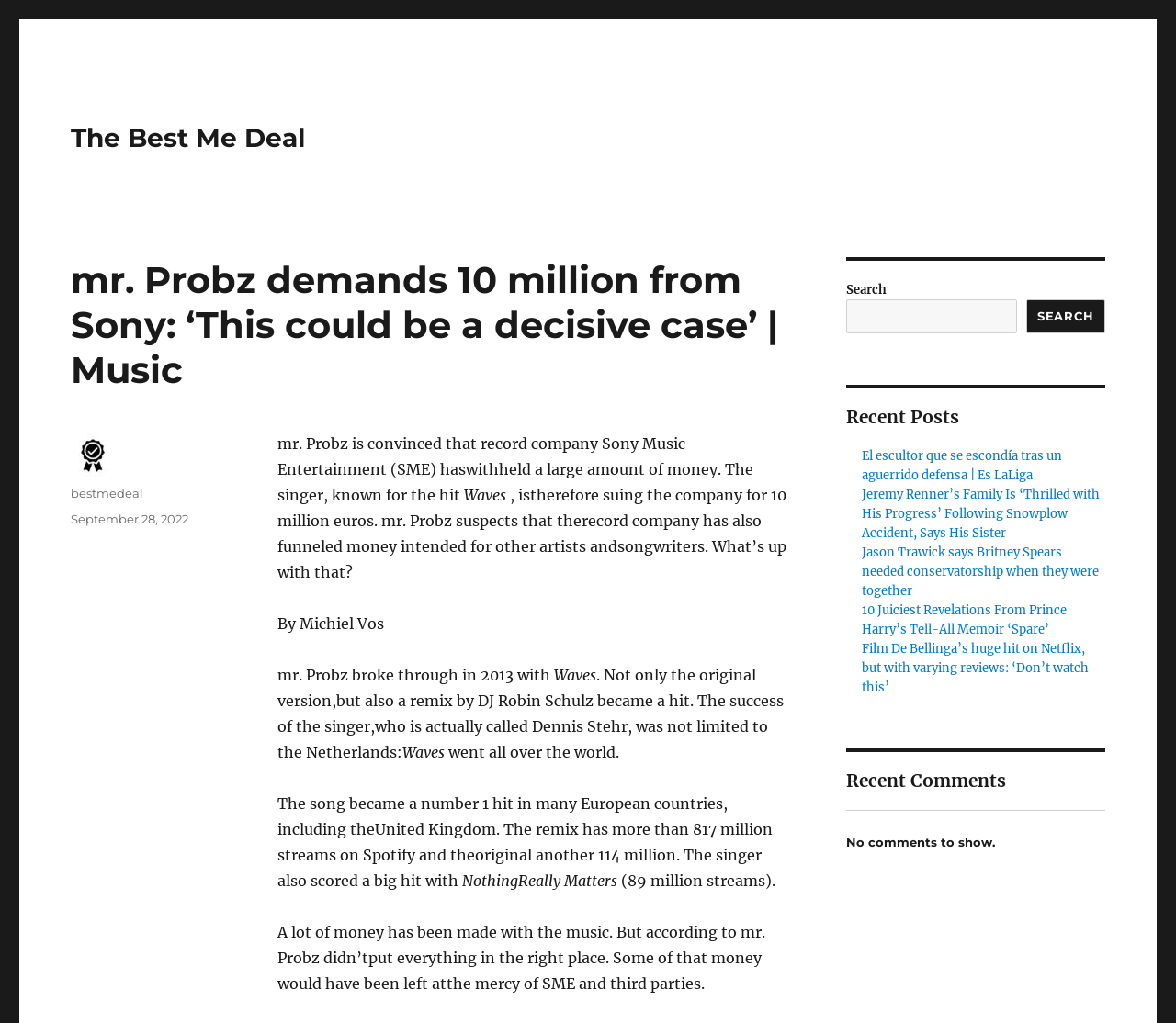Find the bounding box coordinates of the area to click in order to follow the instruction: "Learn more about cookies".

None